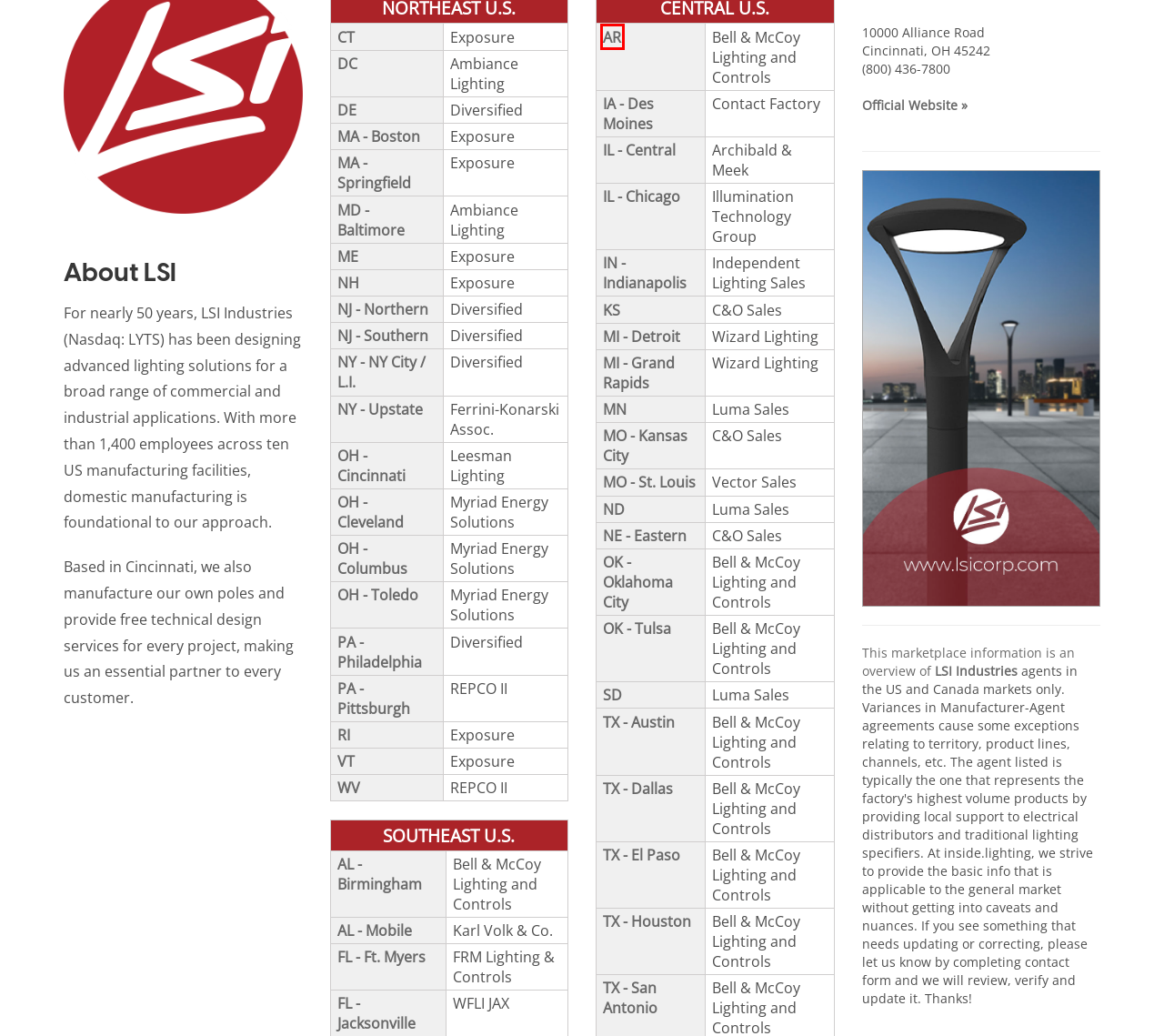You are looking at a webpage screenshot with a red bounding box around an element. Pick the description that best matches the new webpage after interacting with the element in the red bounding box. The possible descriptions are:
A. Lighting Agents in 
Northern New Jersey | Rep List
B. Lighting Agents in 
Mobile | Rep List
C. Lighting Agents in 
Columbus | Rep List
D. Lighting Agents in 
St. Louis | Rep List
E. Lighting Agents in 
Northern New England | Rep List
F. Lighting Agents in 
Toledo | Rep List
G. Lighting Agents in 
Arkansas | Rep List
H. Lighting Agents in 
Pittsburgh | Rep List

G